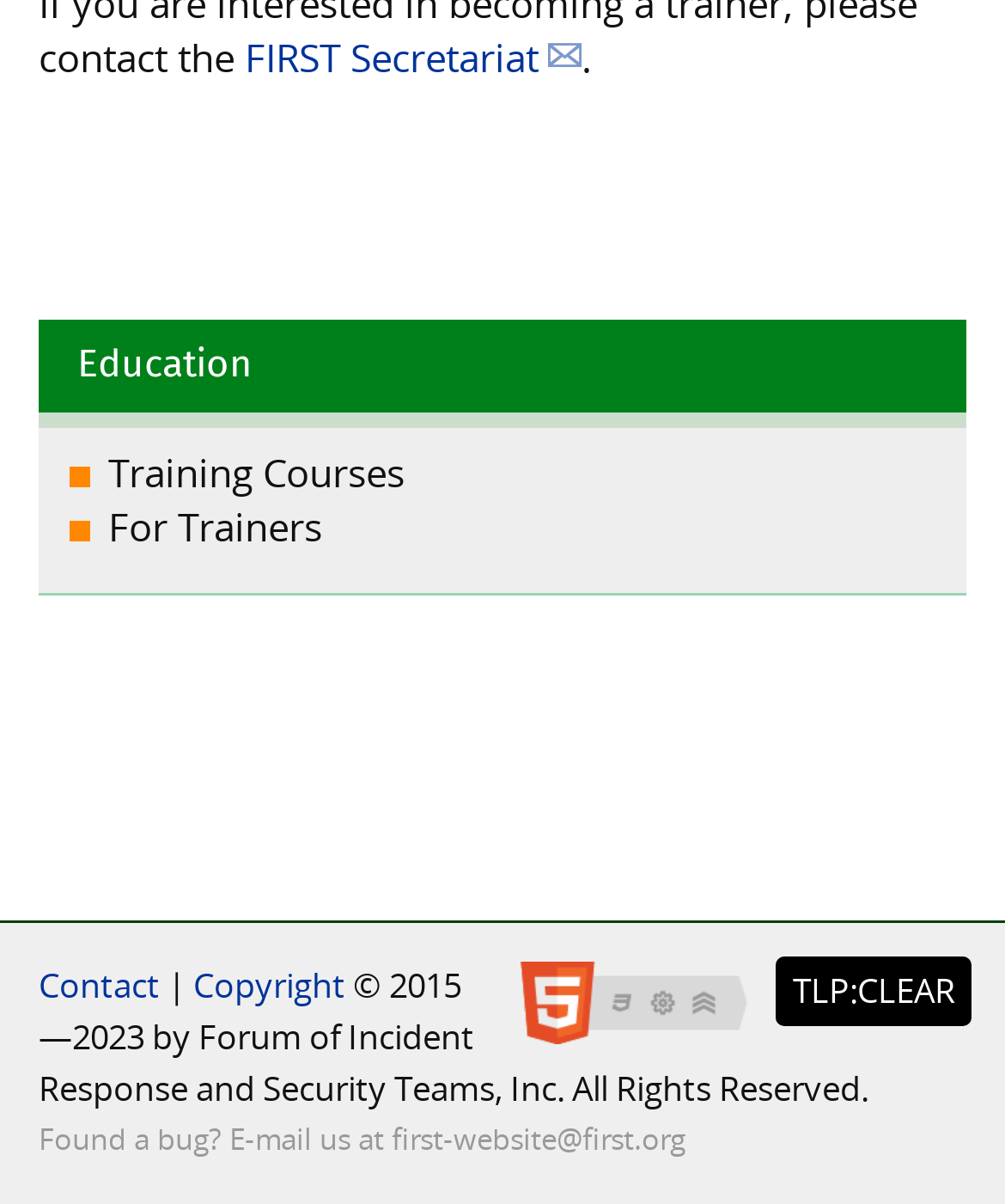What is the first link on the webpage?
Based on the screenshot, respond with a single word or phrase.

FIRST Secretariat